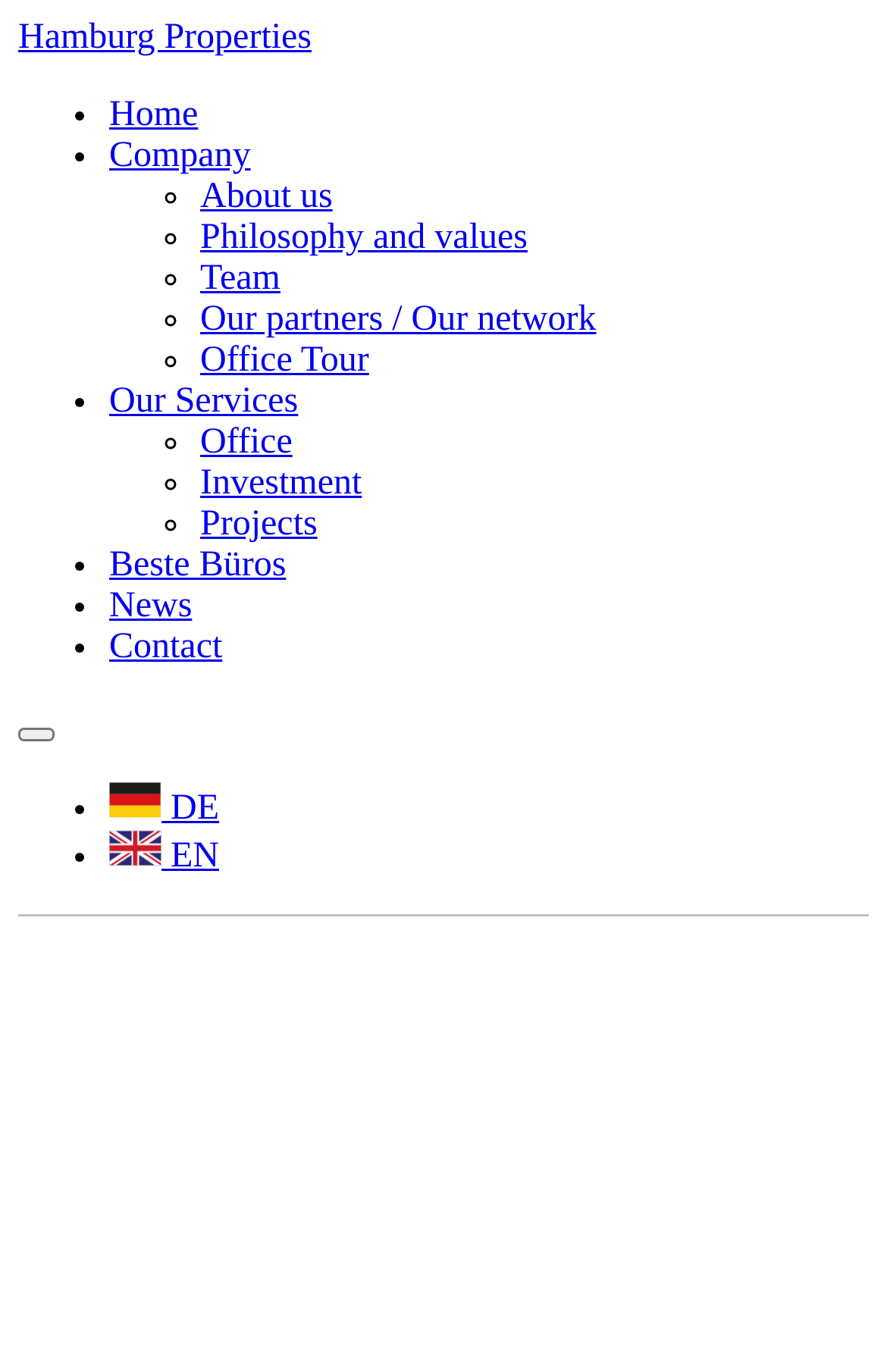Determine the bounding box coordinates of the region to click in order to accomplish the following instruction: "Donate". Provide the coordinates as four float numbers between 0 and 1, specifically [left, top, right, bottom].

None